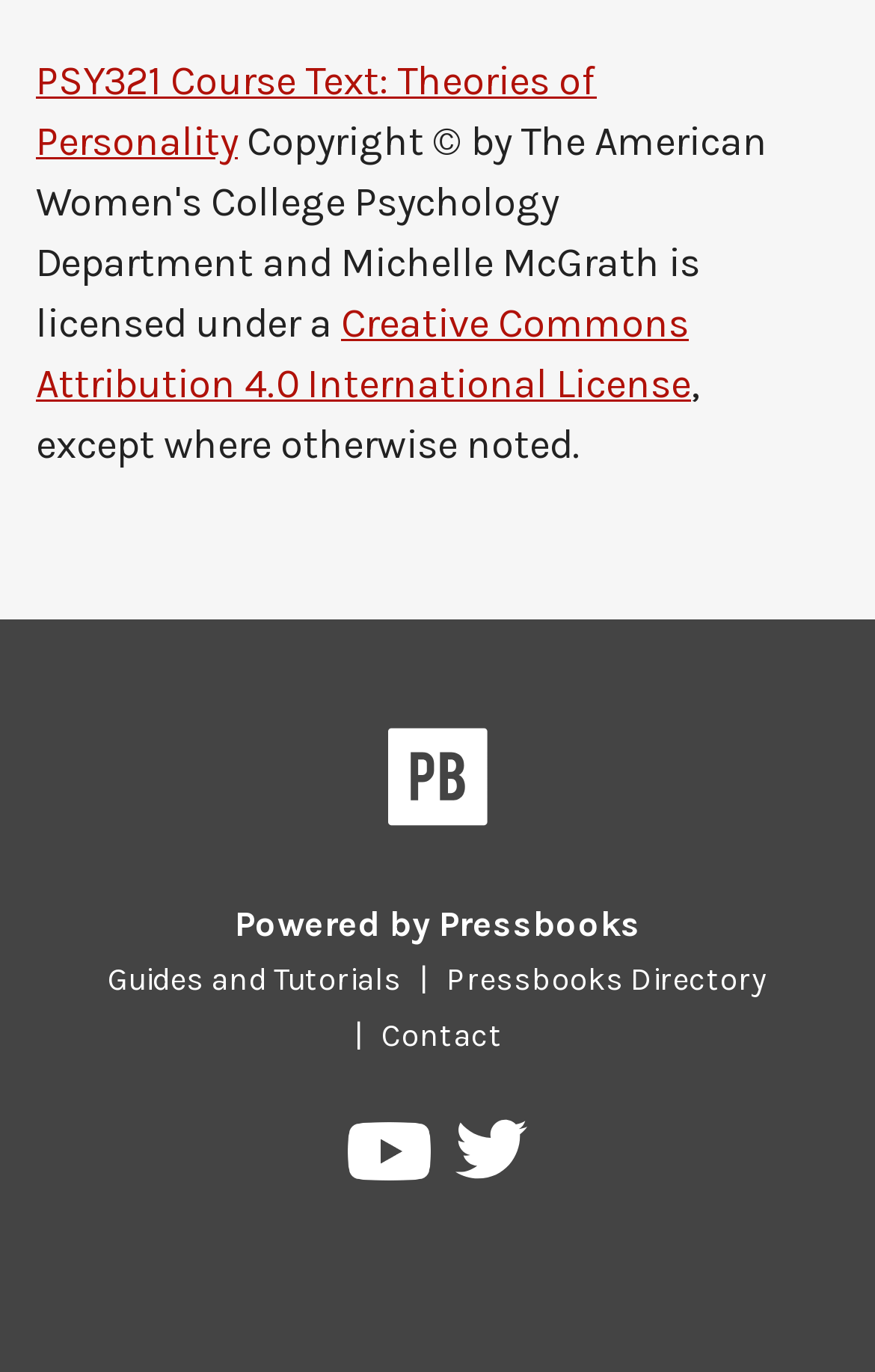Find the bounding box coordinates of the area that needs to be clicked in order to achieve the following instruction: "Visit the course text page". The coordinates should be specified as four float numbers between 0 and 1, i.e., [left, top, right, bottom].

[0.041, 0.041, 0.682, 0.122]